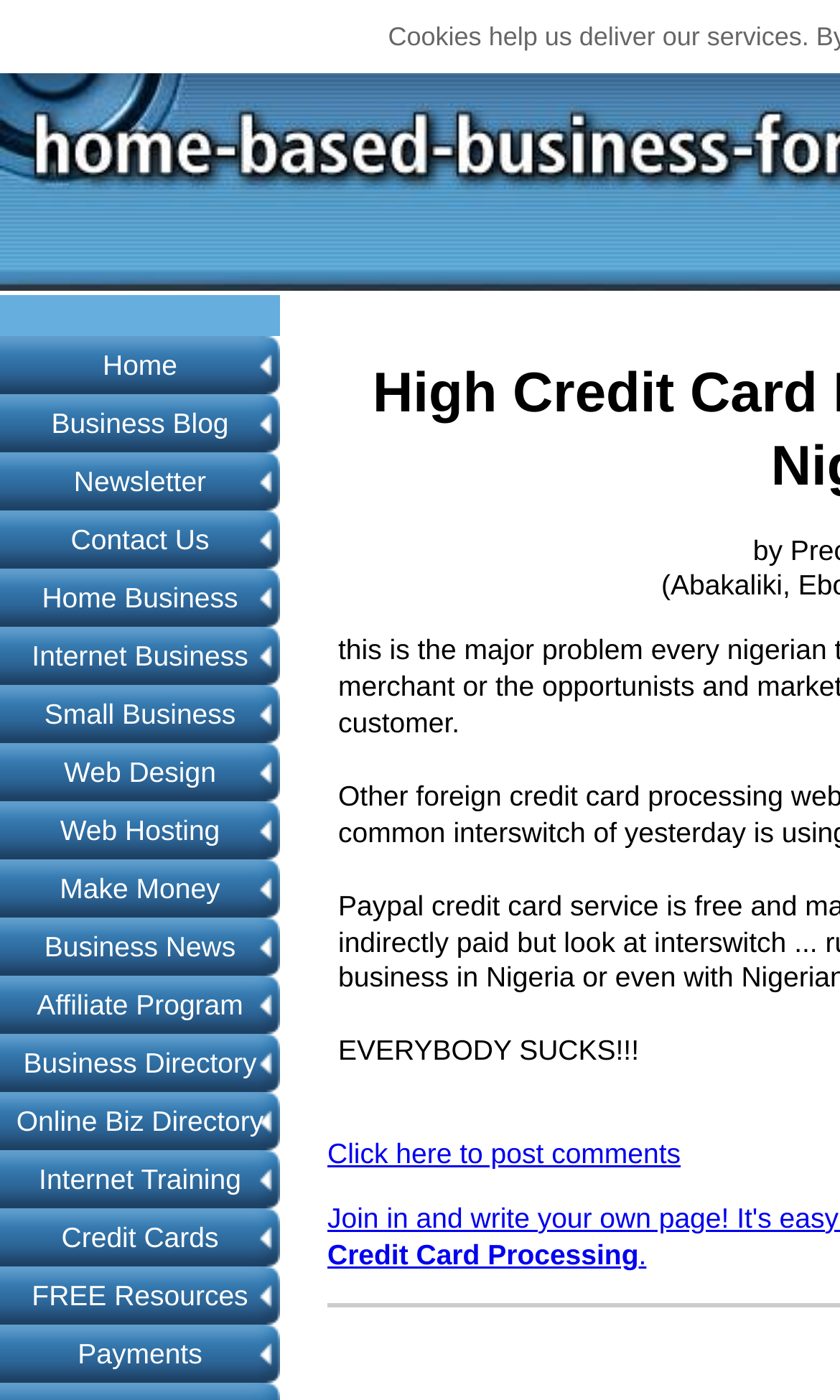Identify the bounding box coordinates of the clickable region to carry out the given instruction: "Go to Home page".

[0.0, 0.24, 0.333, 0.282]